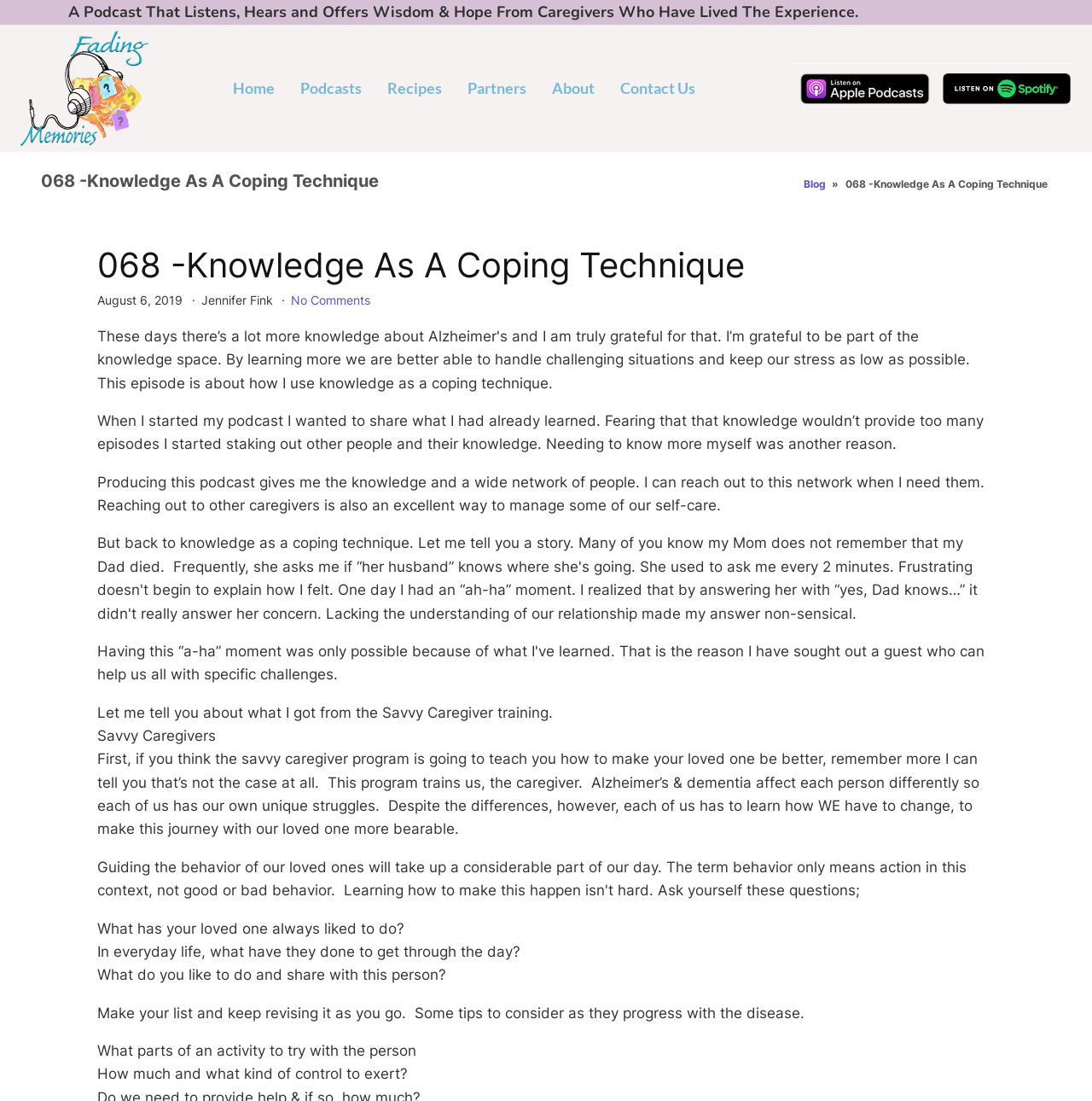What is the purpose of the Savvy Caregiver program?
Can you provide a detailed and comprehensive answer to the question?

I found the answer by analyzing the StaticText element 'This program trains us, the caregiver.' and identifying the purpose of the Savvy Caregiver program as training caregivers.